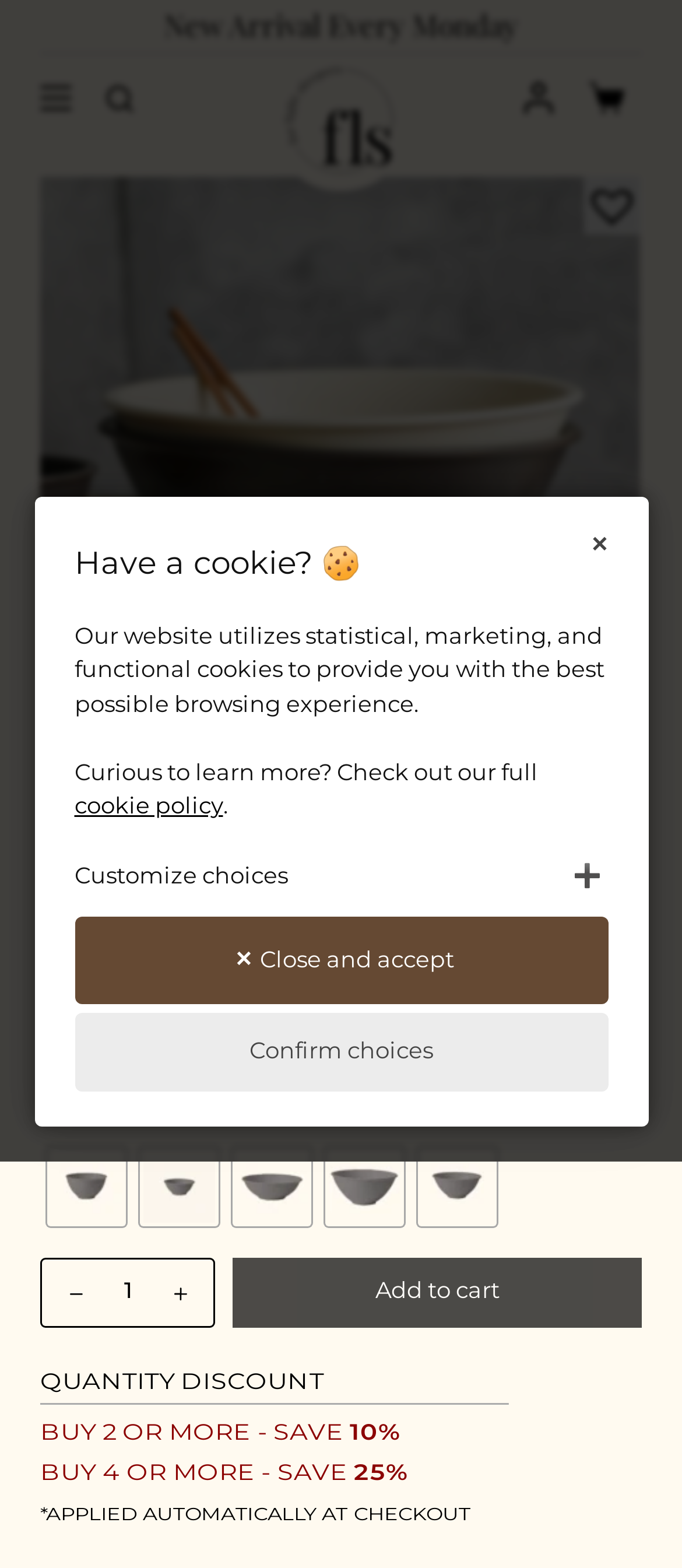How many customer reviews are there?
Look at the screenshot and provide an in-depth answer.

I found the number of customer reviews by looking at the link element that says '(2 customer reviews)'.